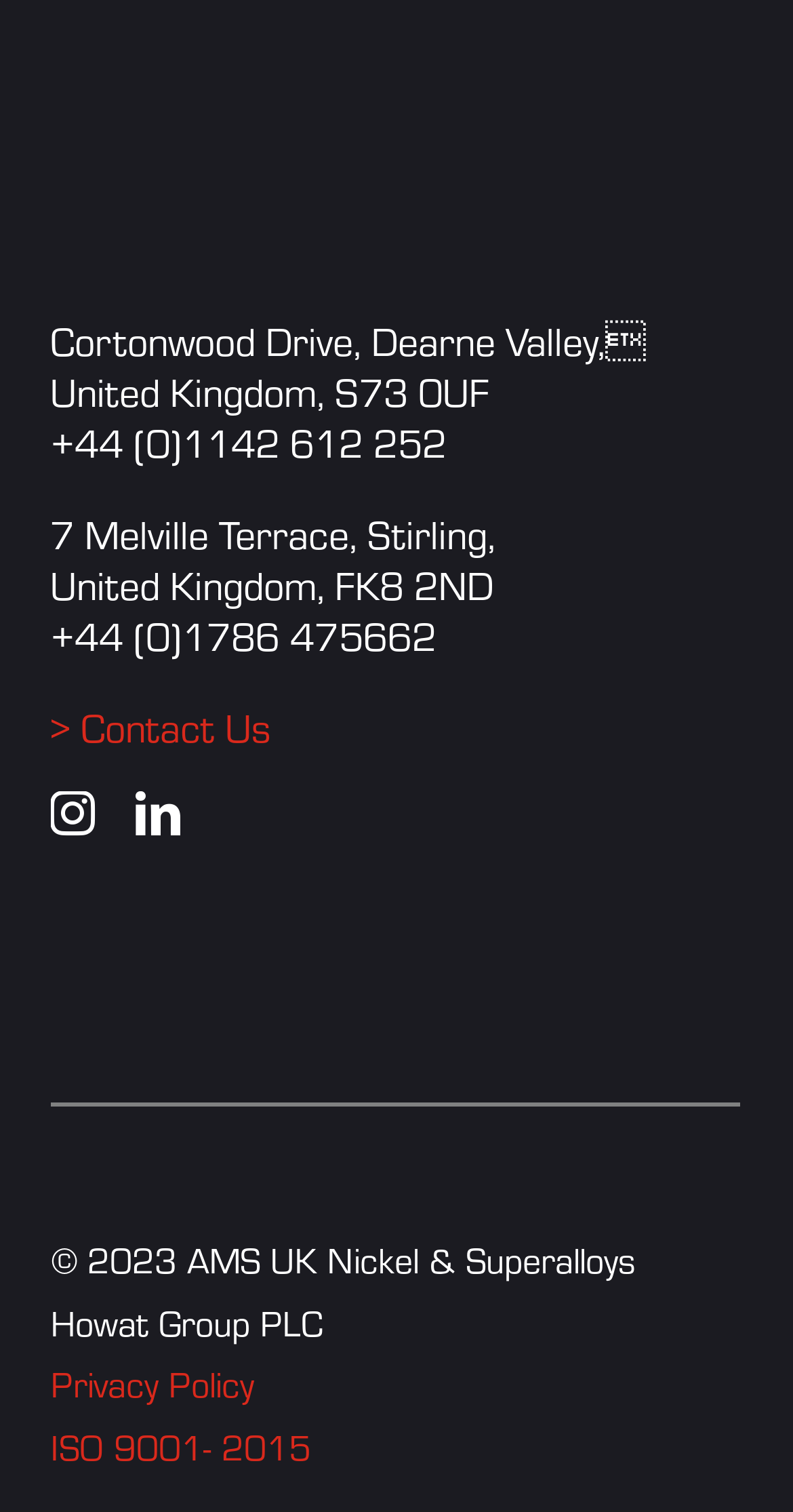Please study the image and answer the question comprehensively:
What is the phone number in Stirling?

I found the phone number by examining the static text elements, which provide the phone number '+44 (0)1786 475662' corresponding to the address '7 Melville Terrace, Stirling, United Kingdom, FK8 2ND'.